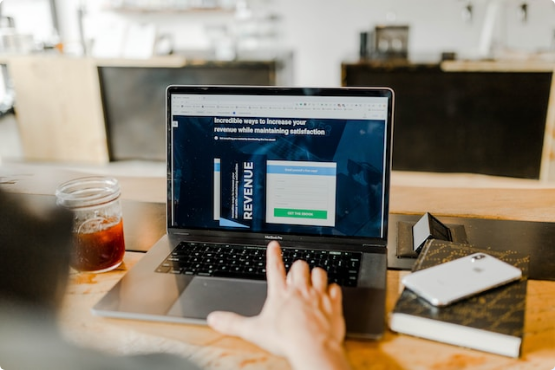Review the image closely and give a comprehensive answer to the question: What is the purpose of the notebook?

The notebook lies nearby, hinting at the possibility of taking notes or brainstorming ideas, which is a common practice when working on revenue growth strategies.